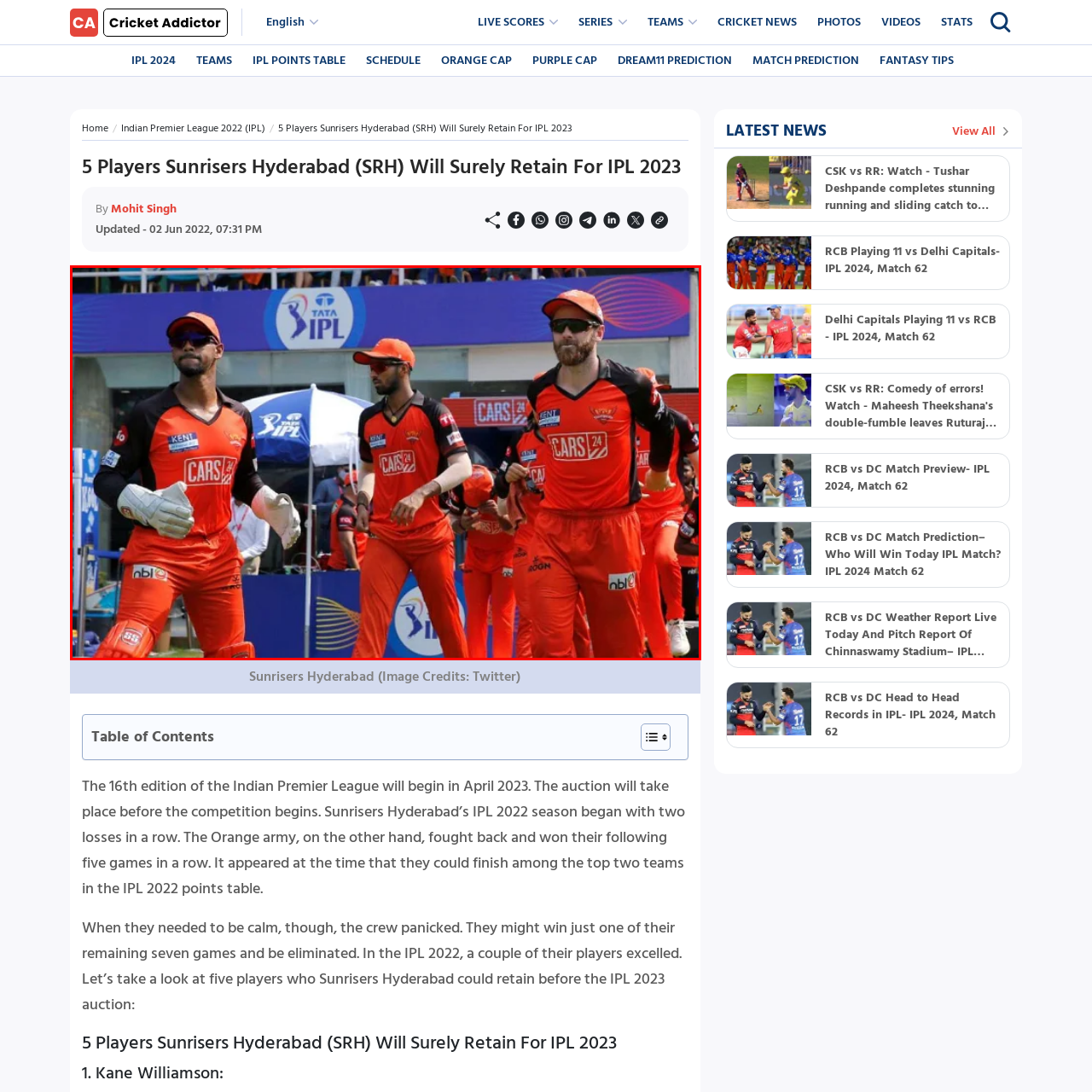What is the atmosphere of the live cricket match?
Look closely at the portion of the image highlighted by the red bounding box and provide a comprehensive answer to the question.

The caption describes the backdrop featuring fans and promotional banners, which immerses the viewer in the electrifying atmosphere of a live cricket match, suggesting that the atmosphere of the live cricket match is electrifying.